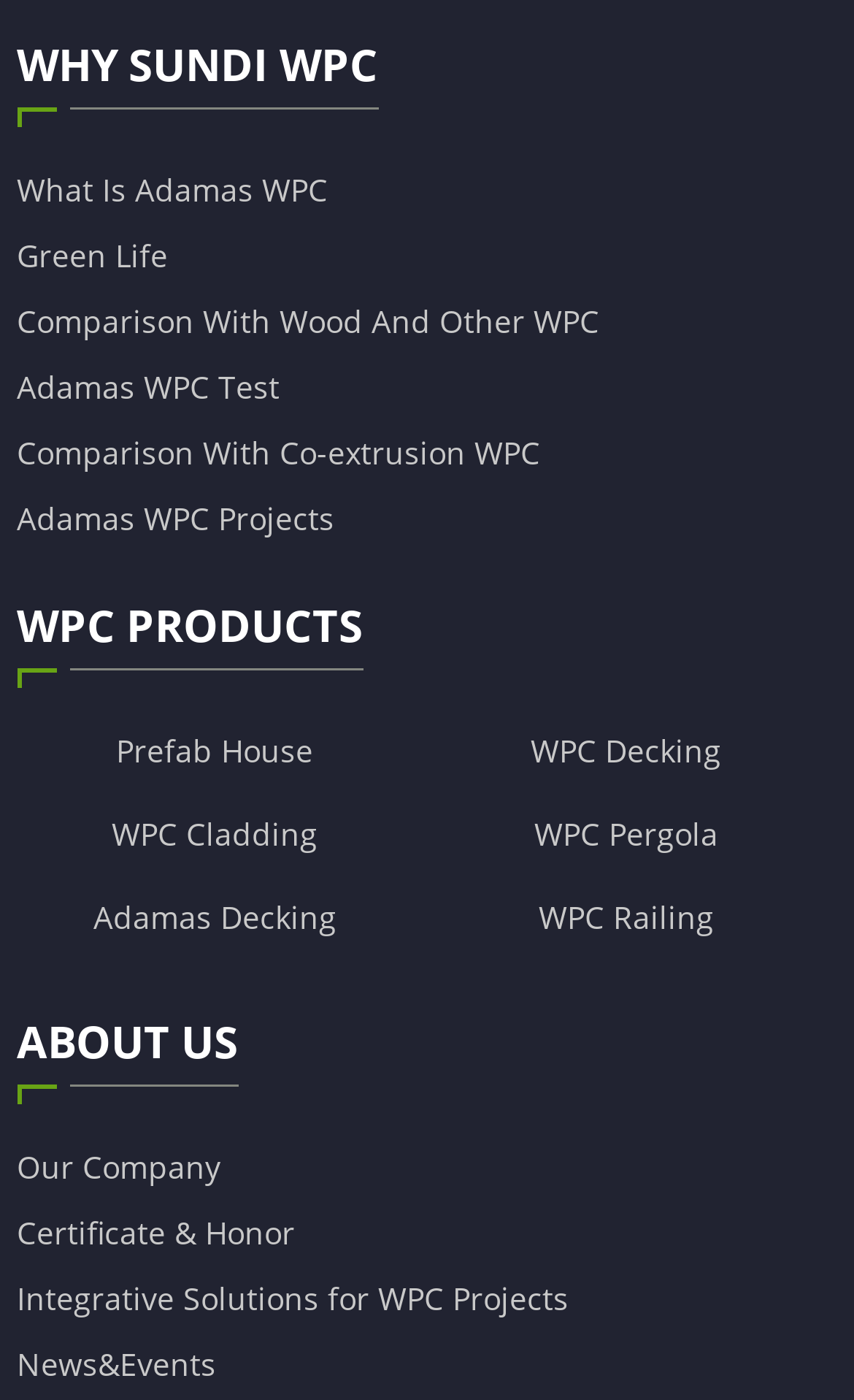Please give a one-word or short phrase response to the following question: 
What is the first link on the webpage?

WHY SUNDI WPC